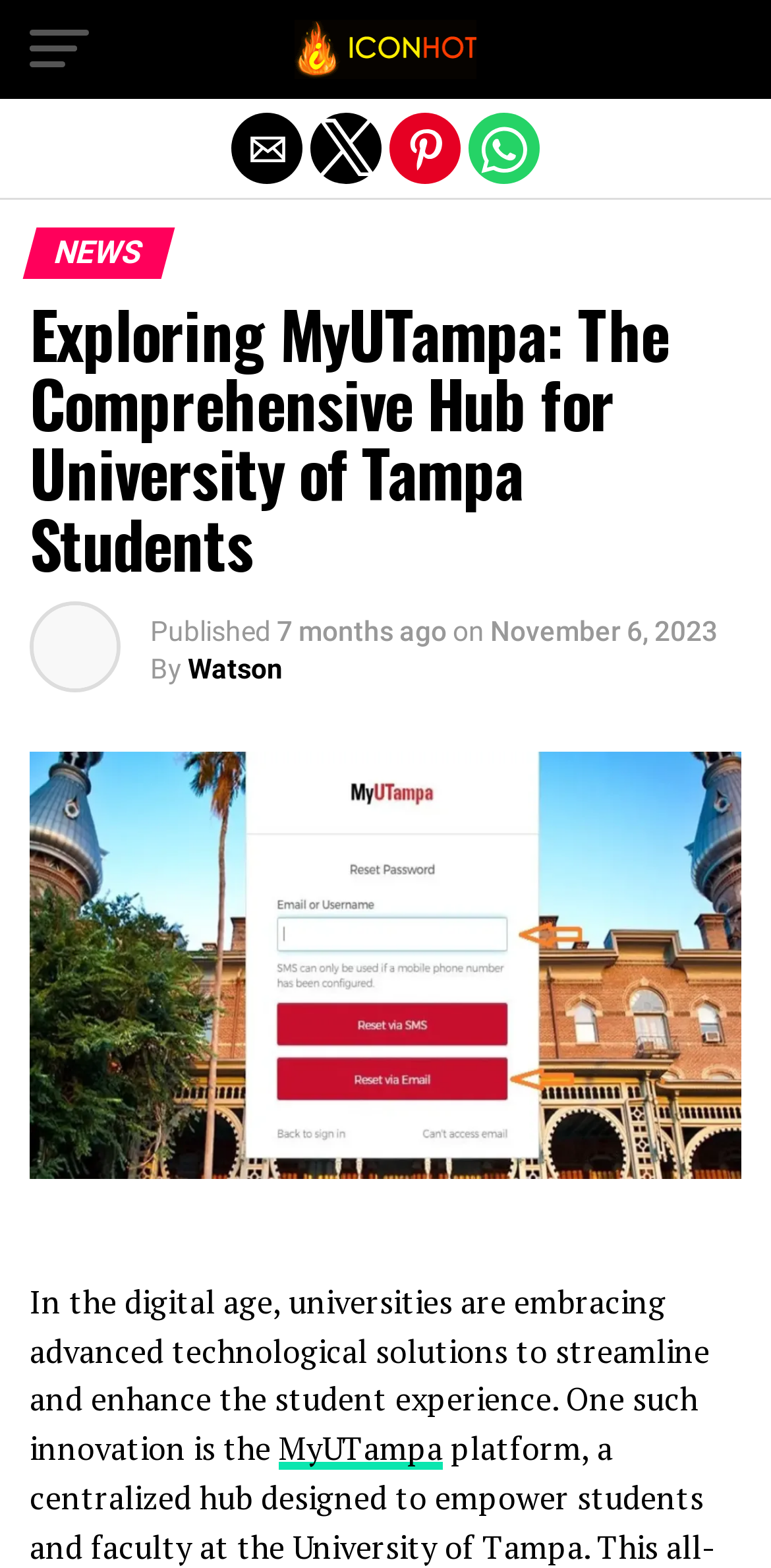Explain the webpage's layout and main content in detail.

The webpage appears to be an article about the MyUTampa platform, a centralized hub designed to empower University of Tampa students. At the top left corner, there is a button with no text, followed by a link with the text "IconHot" accompanied by an image. Below these elements, there are four buttons for sharing the article via email, Twitter, Pinterest, and WhatsApp, aligned horizontally.

The main content of the webpage is divided into two sections. The top section has a header with the text "NEWS" and a subheading "Exploring MyUTampa: The Comprehensive Hub for University of Tampa Students". Below the subheading, there is an image, followed by the publication information, including the text "Published", the date "7 months ago", and the exact date "November 6, 2023". The author's name, "Watson", is also mentioned.

The bottom section of the main content has a large image spanning the entire width of the page. Below the image, there is a paragraph of text that summarizes the article, discussing how universities are embracing advanced technological solutions to enhance the student experience, with a link to "MyUTampa" embedded in the text.

At the very top of the page, there is a link to "Exit mobile version" that spans the entire width of the page.